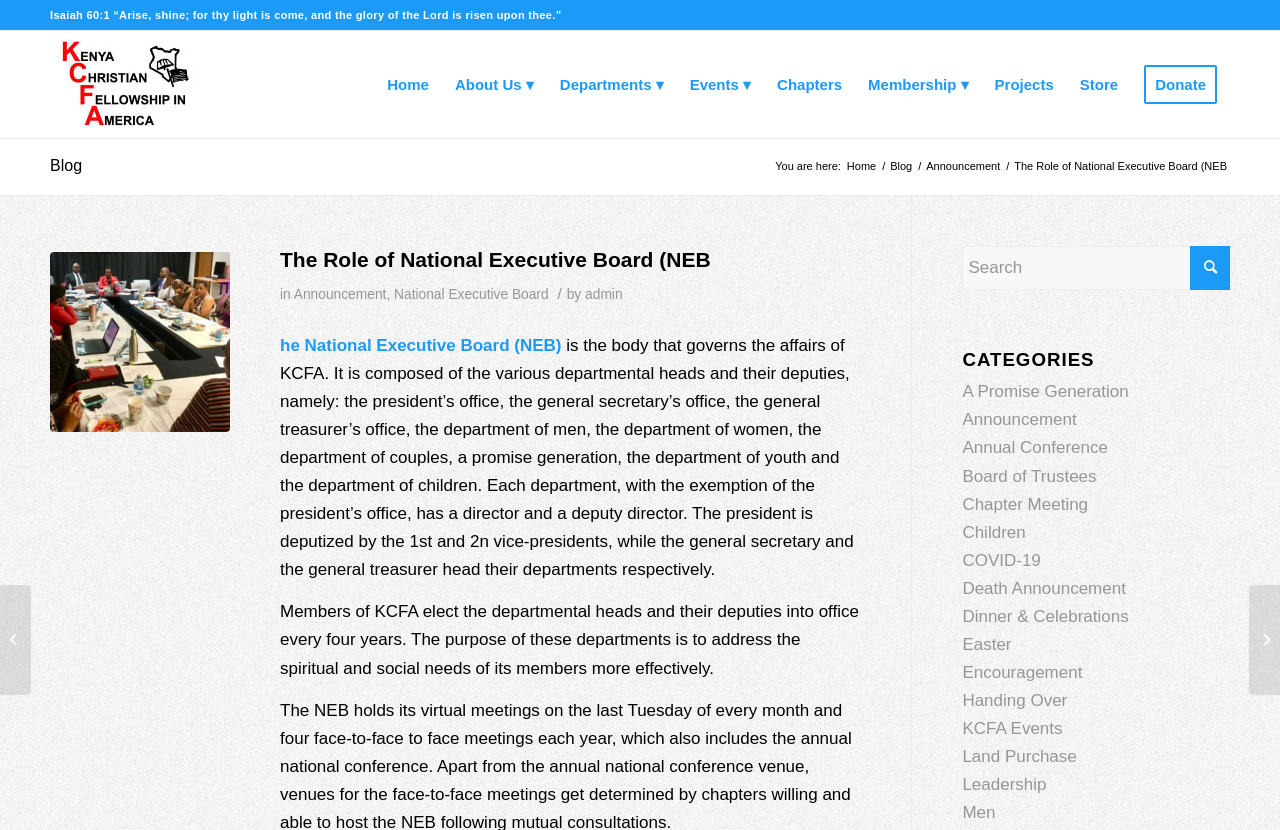Please provide a comprehensive response to the question based on the details in the image: What is the name of the organization mentioned on the webpage?

The webpage has a link with the text 'Kenya Christian Fellowship in America' which suggests that this is the name of the organization being referred to.